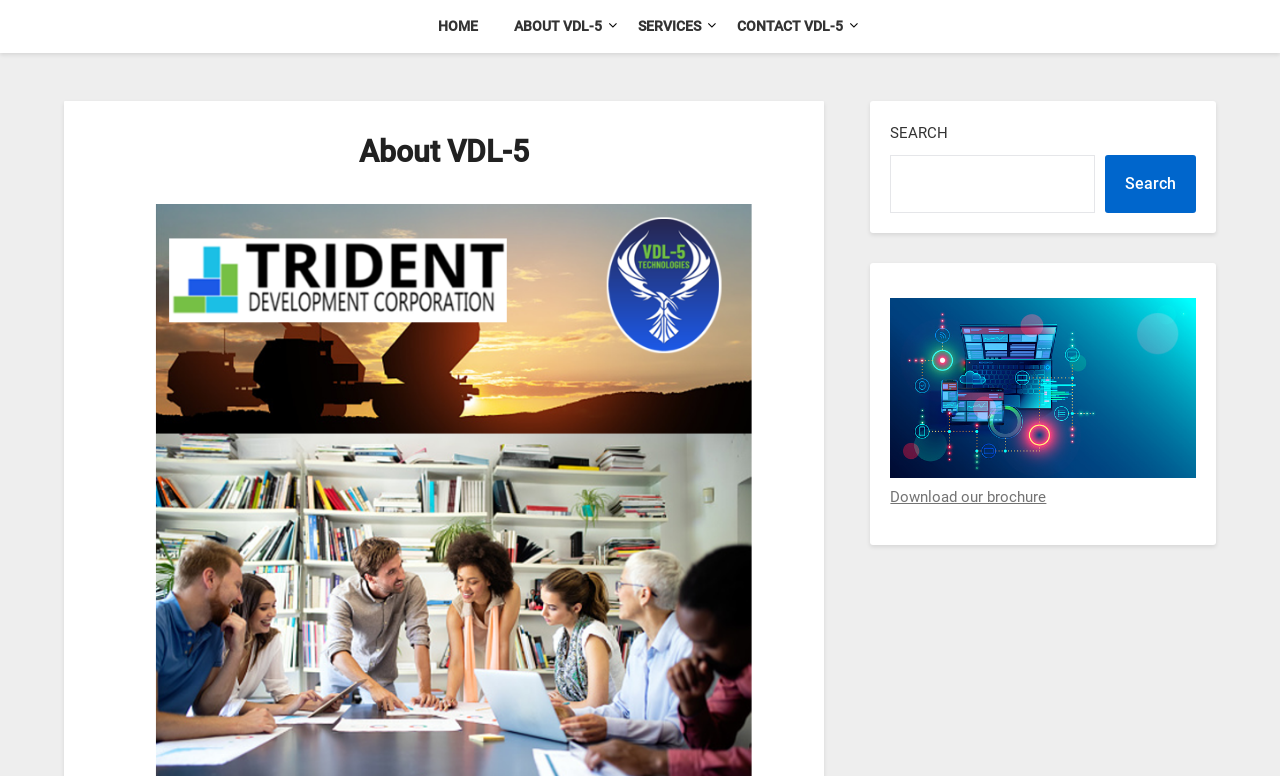What can be downloaded from the website?
Utilize the information in the image to give a detailed answer to the question.

I found a link in the figure caption that says 'Download our brochure', which suggests that the website offers a brochure for download.